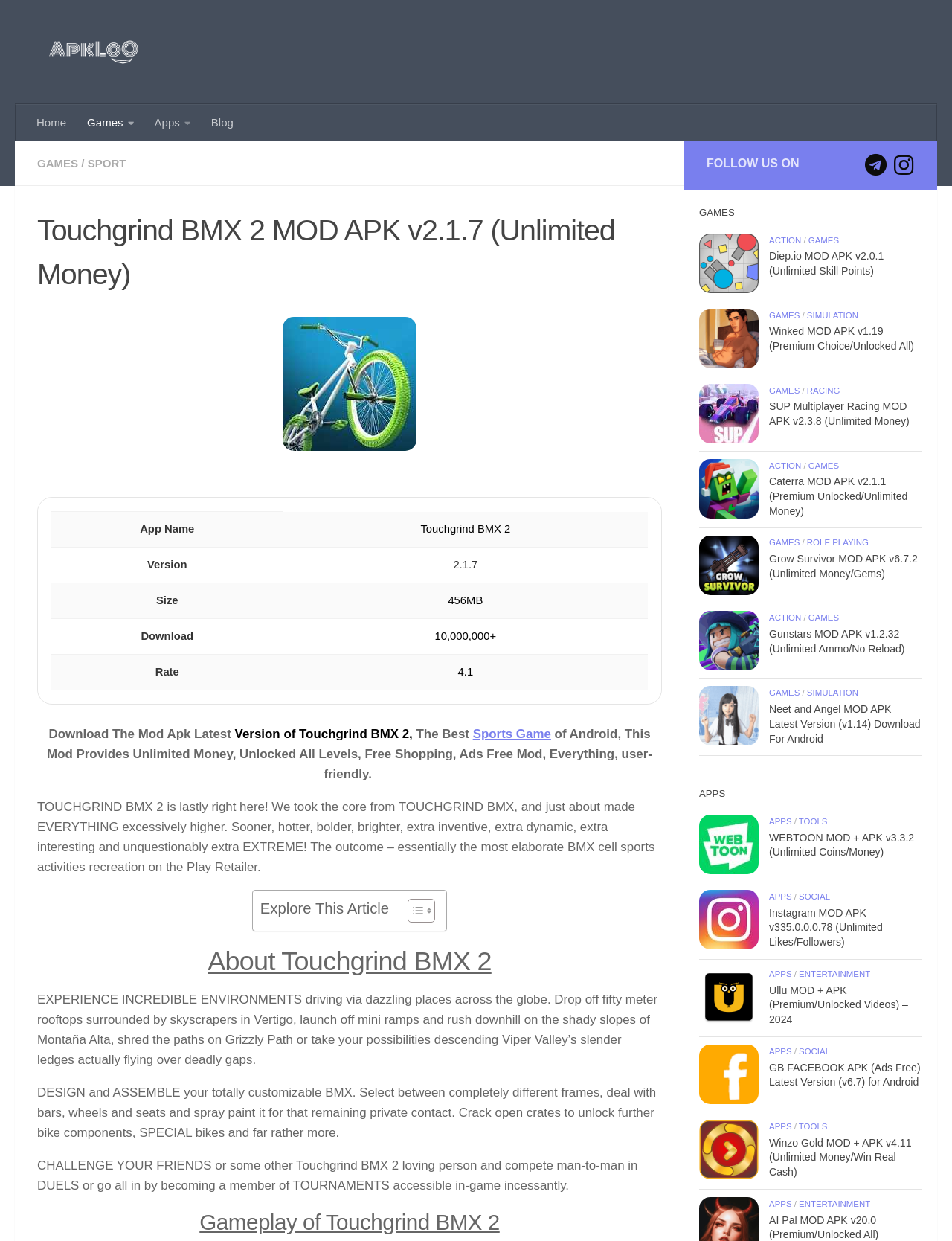What is the type of game?
Please provide a full and detailed response to the question.

The type of game is mentioned in the text 'The Sports Game of Android', and also in the link 'Sports Game'.